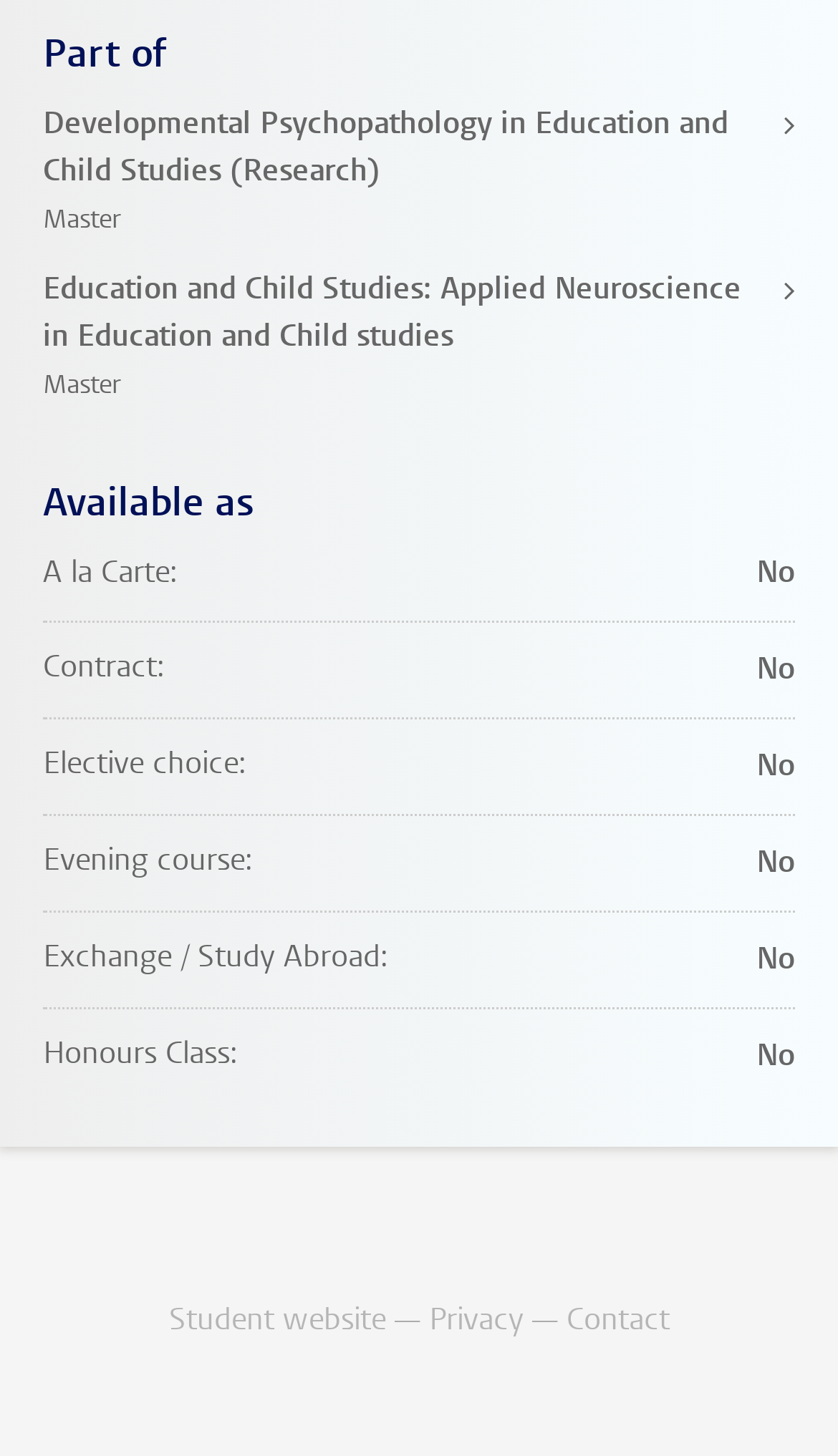Can you find the bounding box coordinates for the UI element given this description: "Contact"? Provide the coordinates as four float numbers between 0 and 1: [left, top, right, bottom].

[0.676, 0.892, 0.799, 0.92]